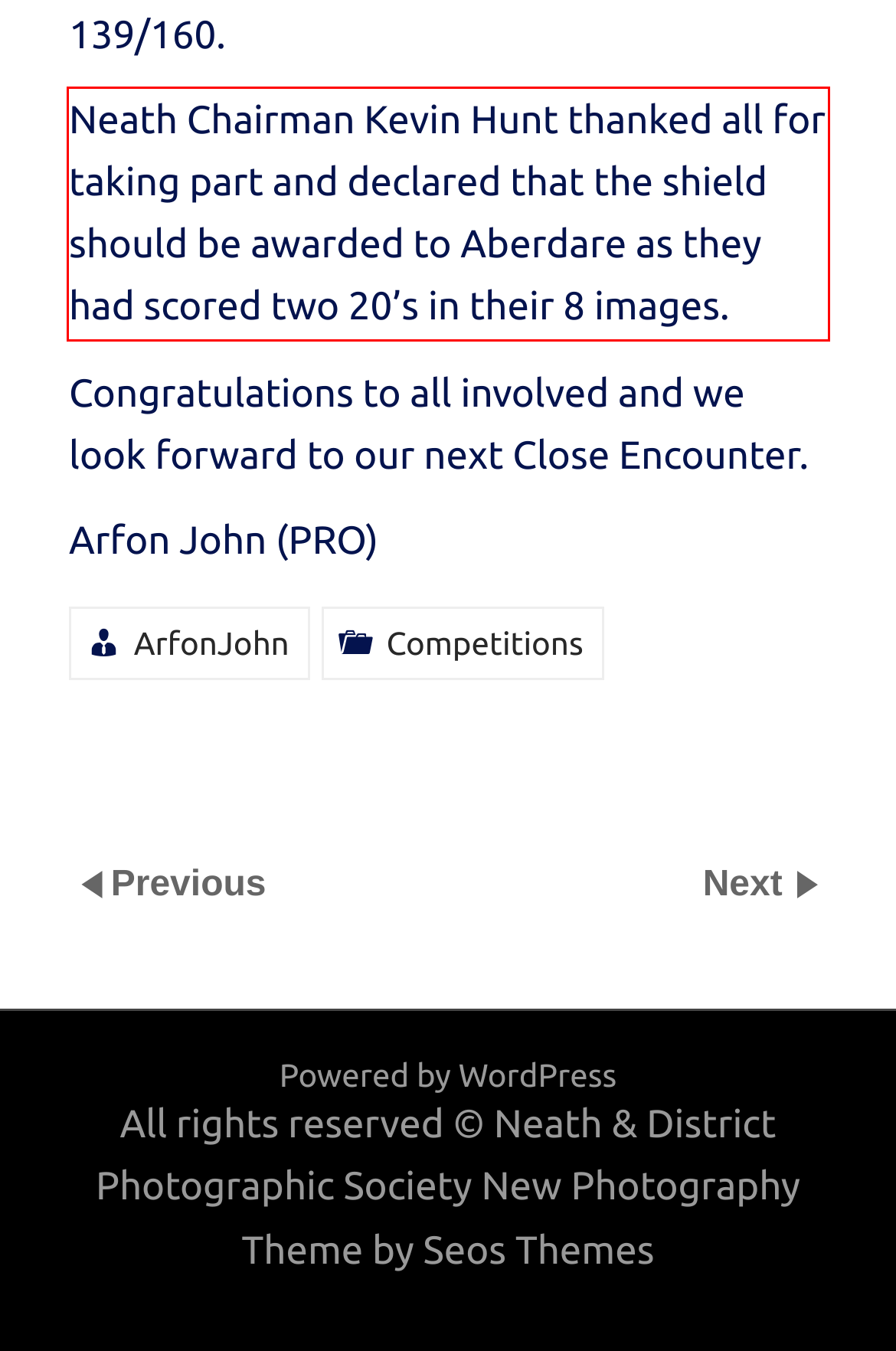From the screenshot of the webpage, locate the red bounding box and extract the text contained within that area.

Neath Chairman Kevin Hunt thanked all for taking part and declared that the shield should be awarded to Aberdare as they had scored two 20’s in their 8 images.